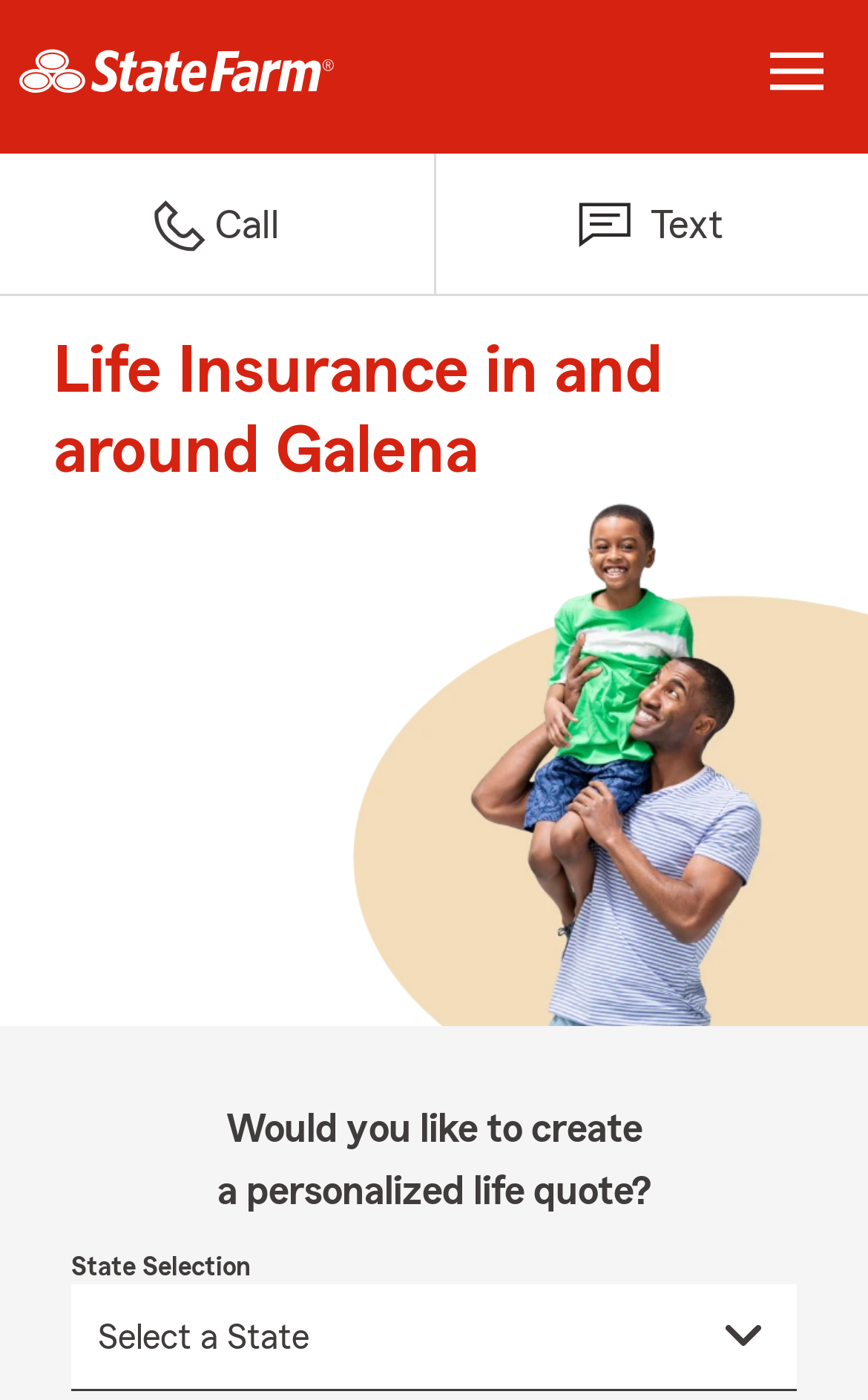Generate a comprehensive description of the contents of the webpage.

The webpage is about life insurance and more, specifically from State Farm Agent Grant Deardorff in Galena, KS. At the top left corner, there is a State Farm logo. Next to it, on the top right corner, is a navigation menu with a toggle button to expand or collapse it. 

Below the navigation menu, there are two links, "Call" and "Text", placed side by side, with "Call" on the left and "Text" on the right. 

Further down, there is a heading that reads "Life Insurance in and around Galena". Below this heading, there is another heading that asks "Would you like to create a personalized life quote?" 

At the bottom of the page, there is a section for state selection, which includes a static text "State Selection" and a combobox to select a state.